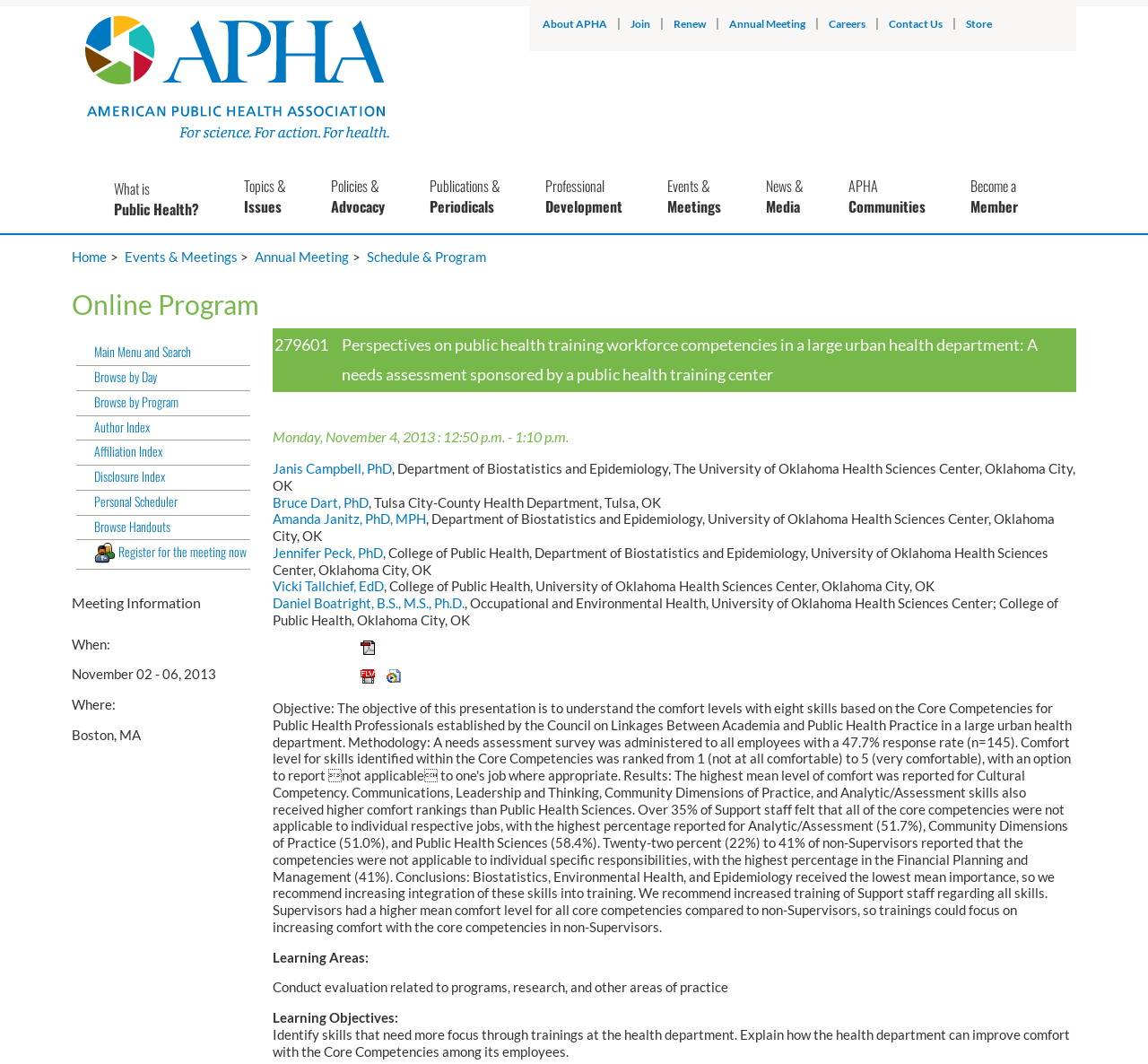Locate the bounding box coordinates of the element's region that should be clicked to carry out the following instruction: "Click on 'Sand Dunes and Alpacas'". The coordinates need to be four float numbers between 0 and 1, i.e., [left, top, right, bottom].

None